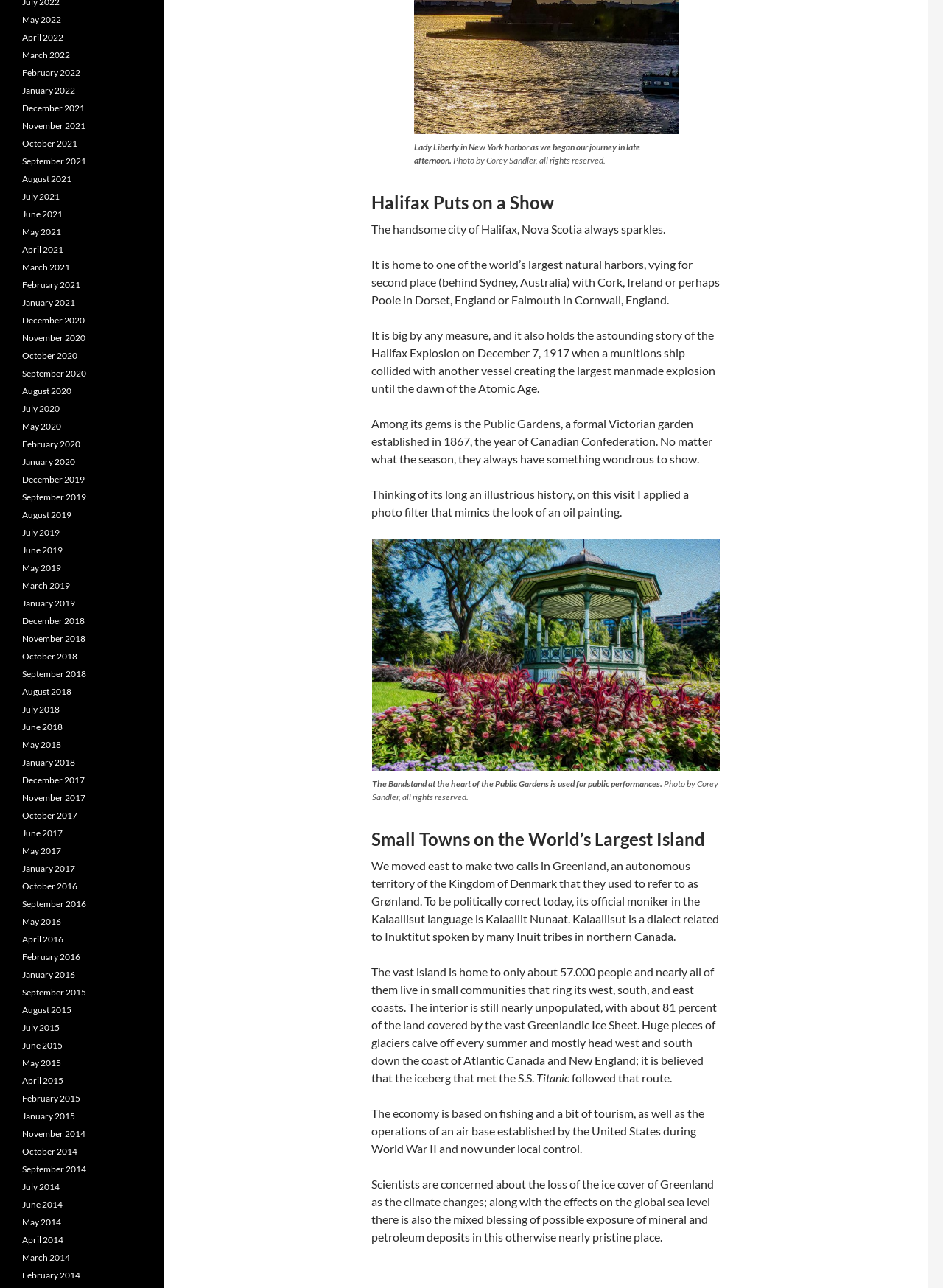What is the name of the city mentioned in the second heading? Analyze the screenshot and reply with just one word or a short phrase.

Halifax